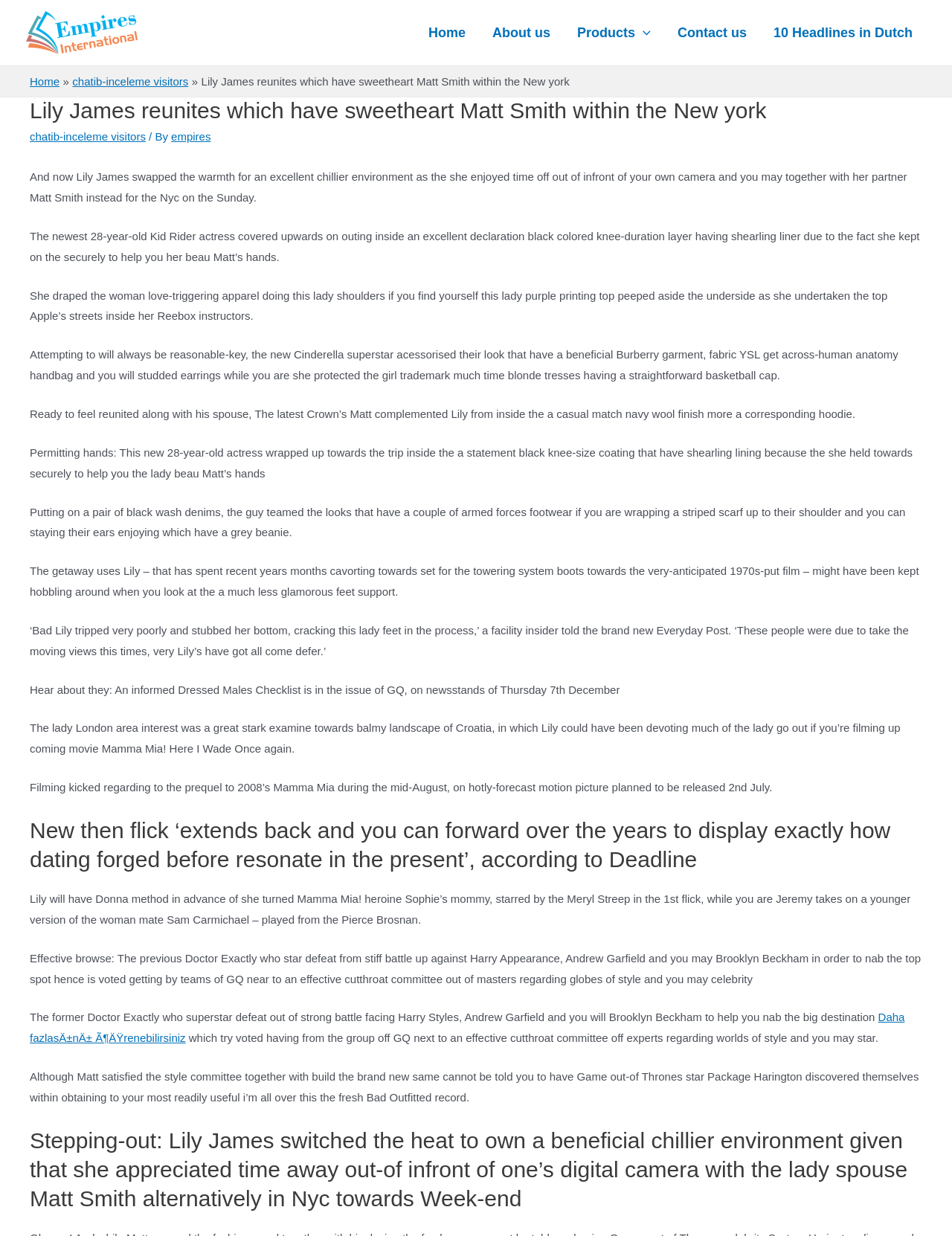Provide a one-word or brief phrase answer to the question:
What is Matt Smith wearing?

Navy wool finish and hoodie